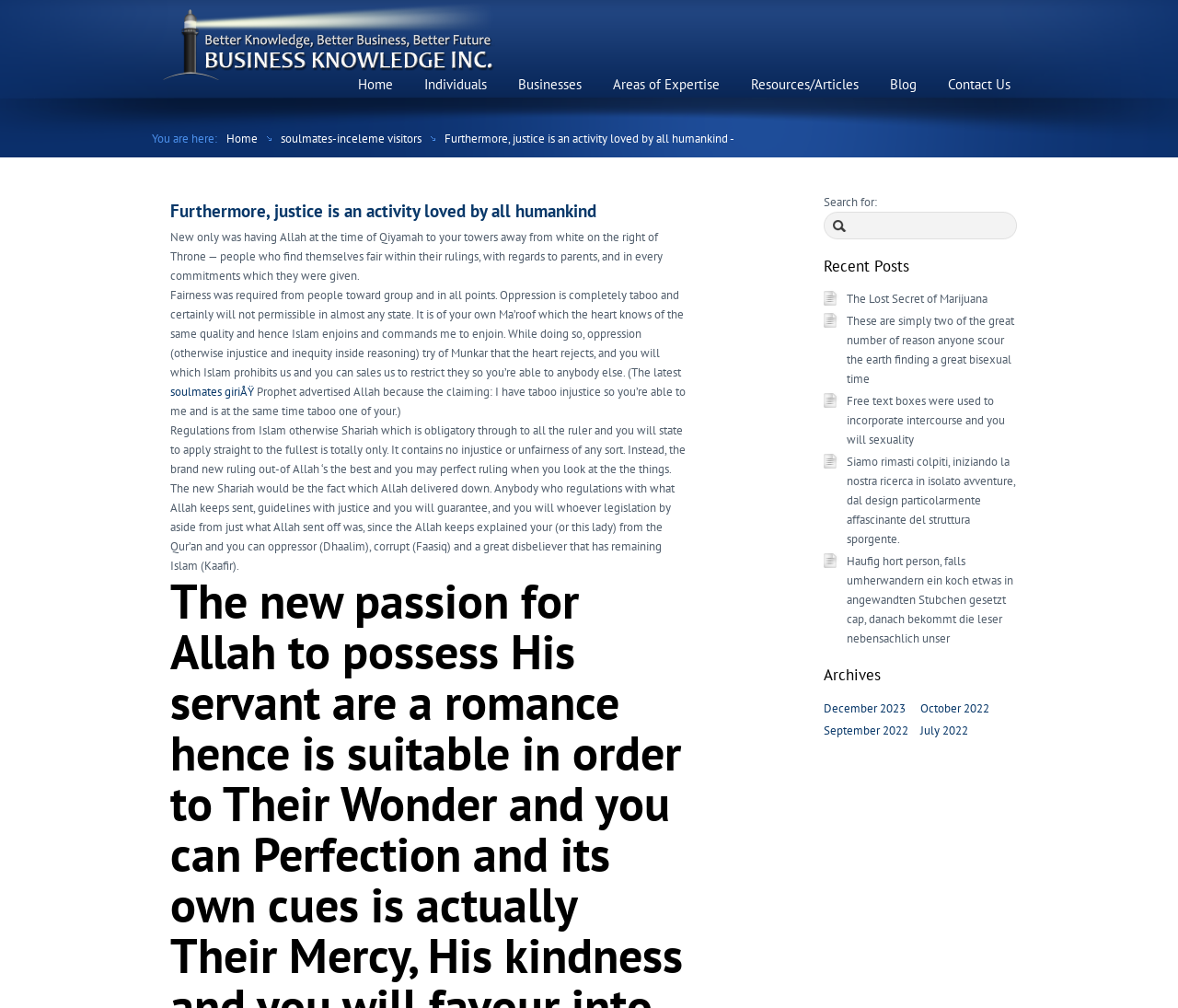Determine the bounding box coordinates for the region that must be clicked to execute the following instruction: "Click on Home".

[0.292, 0.068, 0.345, 0.099]